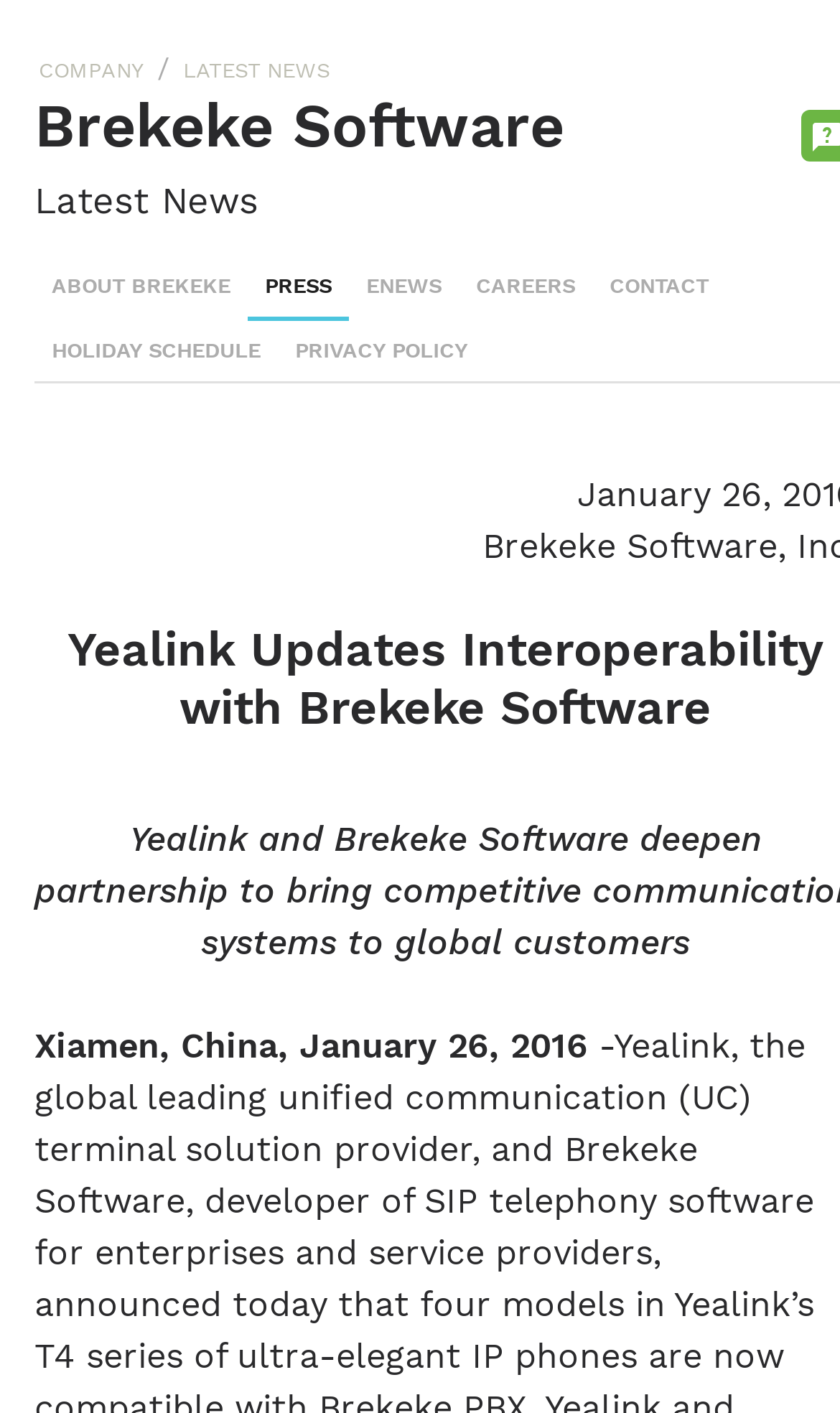Provide a brief response in the form of a single word or phrase:
What is the date of the news article?

January 26, 2016